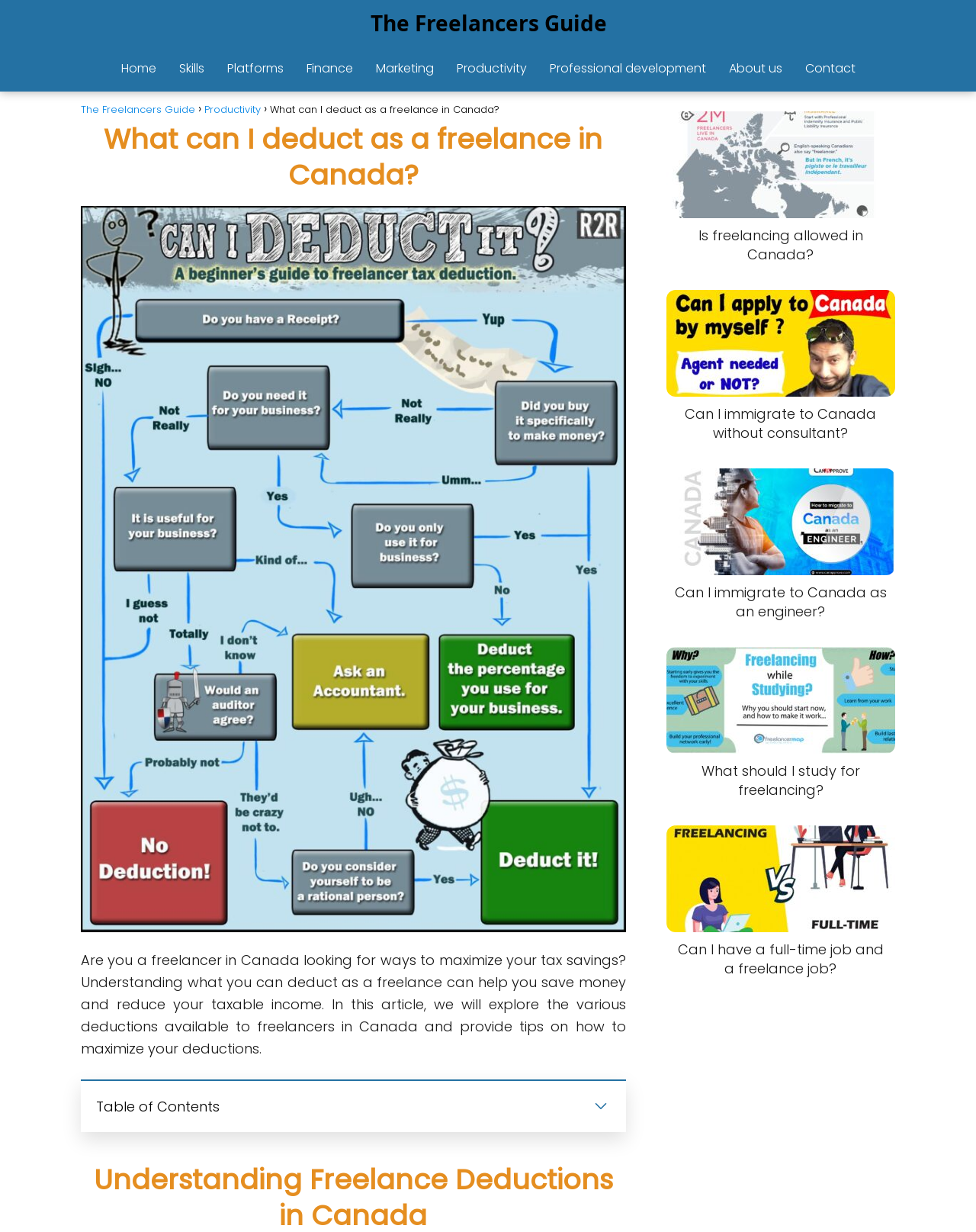From the webpage screenshot, predict the bounding box of the UI element that matches this description: "Black Cat Web Designs".

None